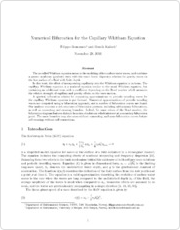Who are the authors of the article?
Carefully examine the image and provide a detailed answer to the question.

The authors of the article are mentioned on the title page, and they are Filippo Remonato and Henrik Kalisch. This information is essential in identifying the contributors to the research and their expertise in the field of mathematics and natural sciences.